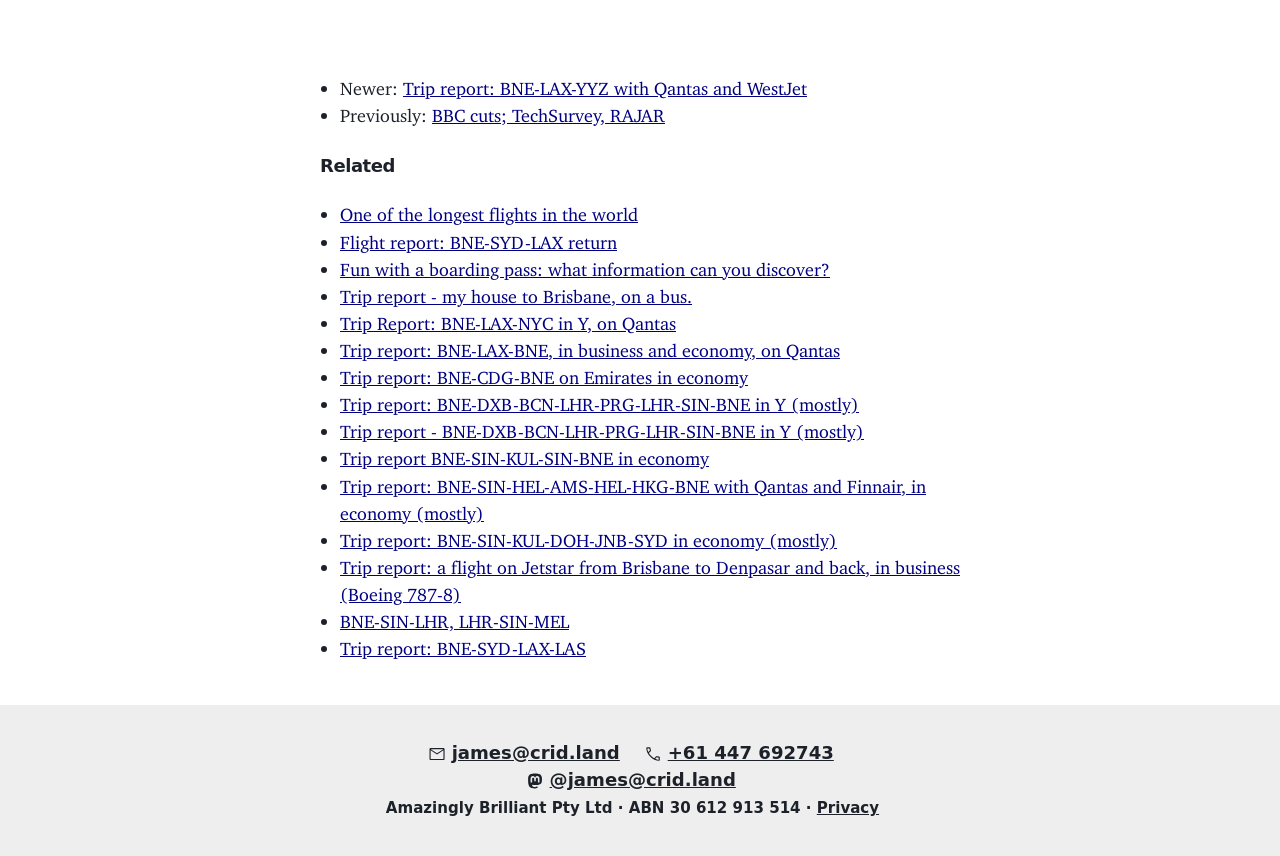Highlight the bounding box coordinates of the region I should click on to meet the following instruction: "Click on the link 'Privacy'".

[0.638, 0.934, 0.699, 0.955]